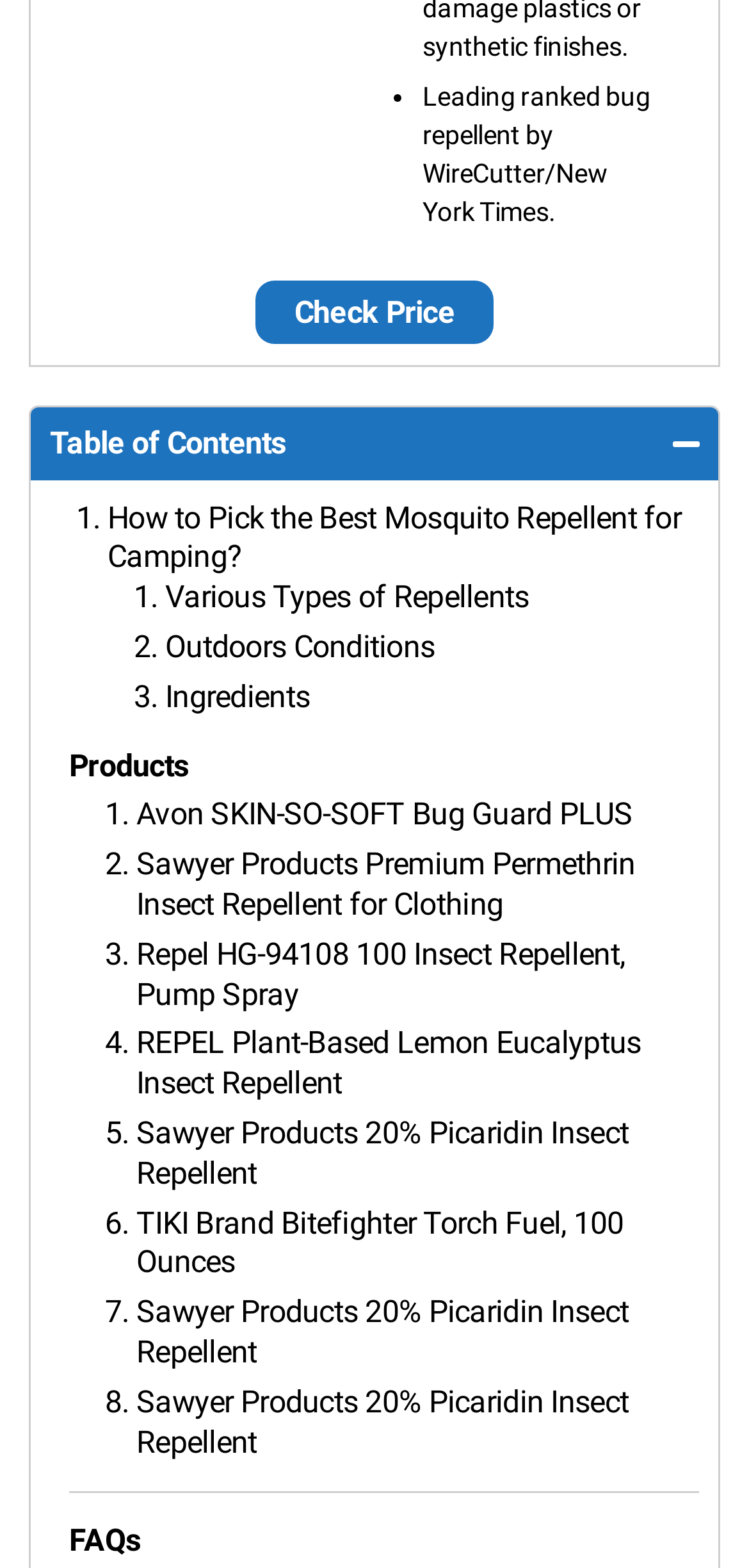Using floating point numbers between 0 and 1, provide the bounding box coordinates in the format (top-left x, top-left y, bottom-right x, bottom-right y). Locate the UI element described here: Products

[0.092, 0.476, 0.252, 0.5]